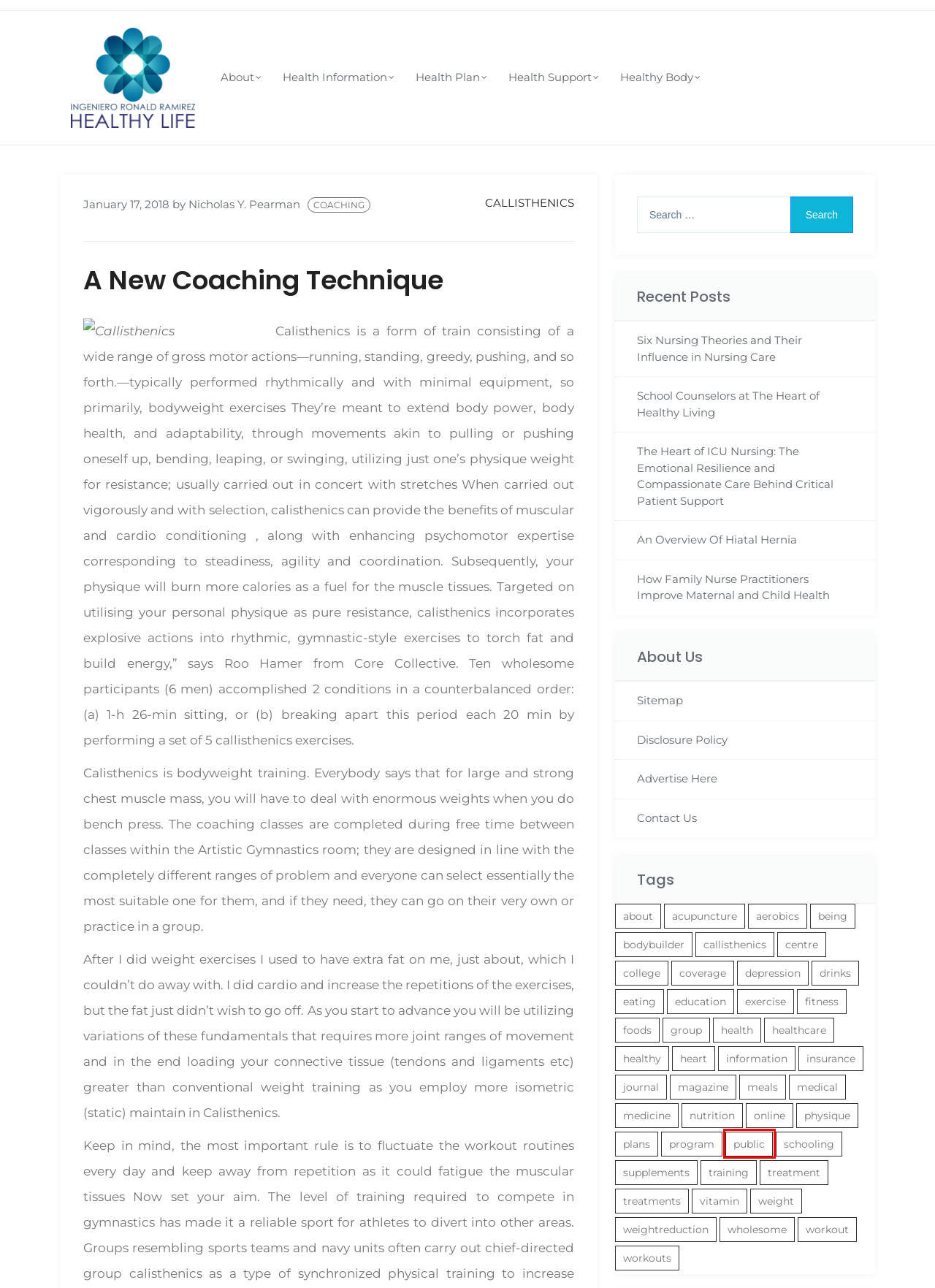You have a screenshot of a webpage with a red rectangle bounding box. Identify the best webpage description that corresponds to the new webpage after clicking the element within the red bounding box. Here are the candidates:
A. drinks Archives - Ingeniero Ronald Ramirez
B. acupuncture Archives - Ingeniero Ronald Ramirez
C. Sitemap - Ingeniero Ronald Ramirez
D. public Archives - Ingeniero Ronald Ramirez
E. journal Archives - Ingeniero Ronald Ramirez
F. magazine Archives - Ingeniero Ronald Ramirez
G. How Family Nurse Practitioners Improve Maternal and Child Health - Ingeniero Ronald Ramirez
H. schooling Archives - Ingeniero Ronald Ramirez

D